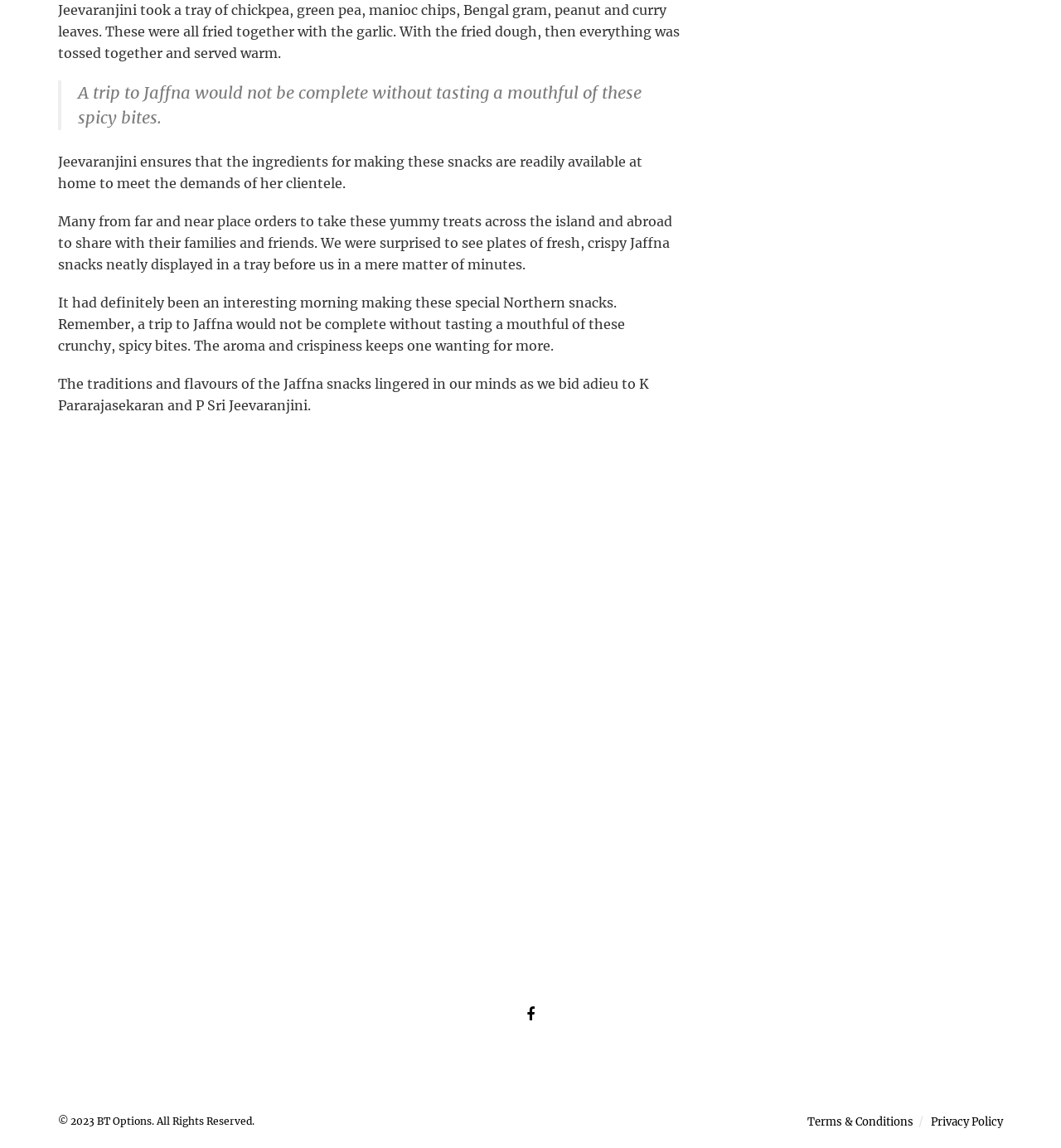Look at the image and give a detailed response to the following question: What is the tone of the text?

The text uses phrases such as 'yummy treats', 'crunchy, spicy bites', and 'aroma and crispiness keeps one wanting for more', which convey a positive and enthusiastic tone, indicating that the author is fond of the Jaffna snacks.